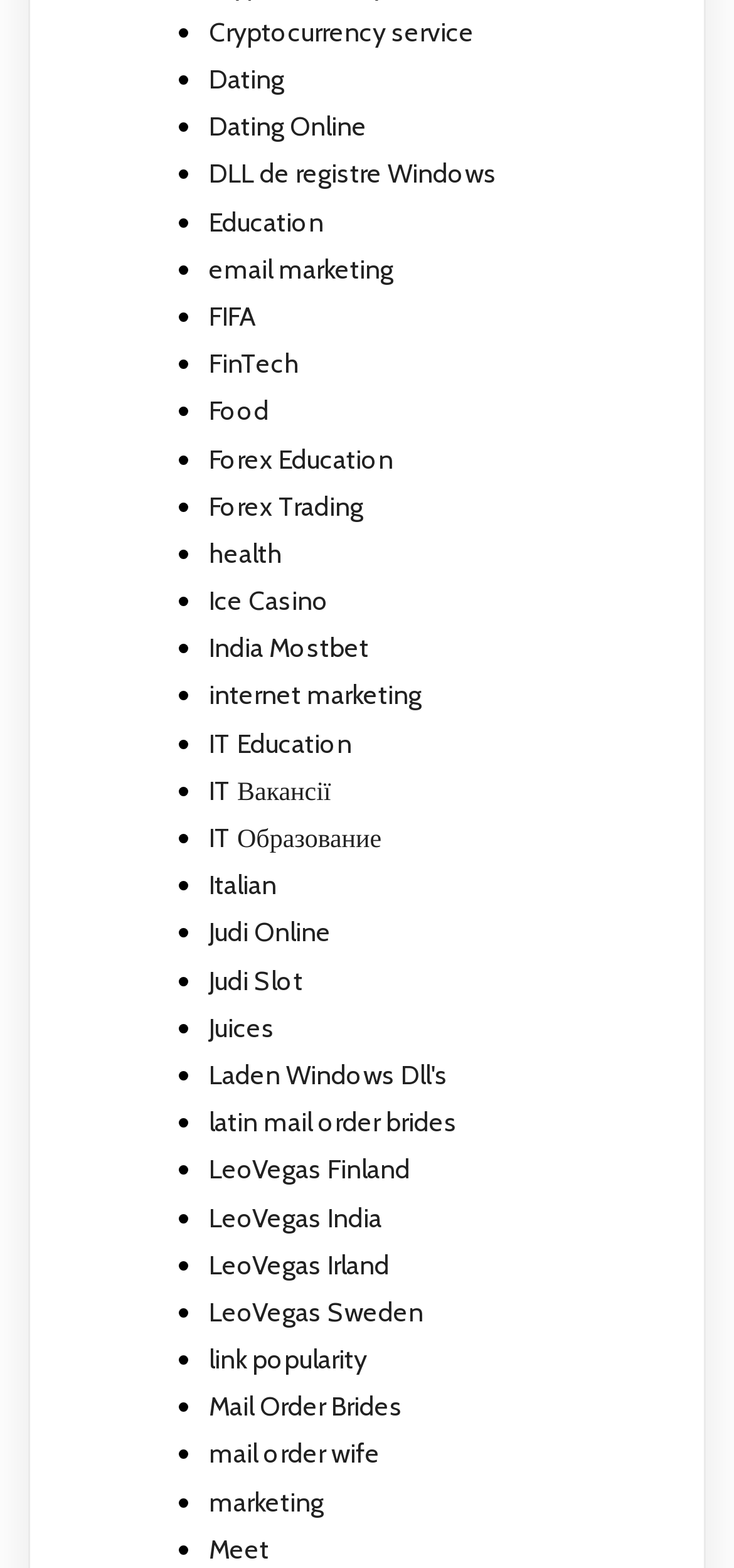Identify the bounding box coordinates of the HTML element based on this description: "Laden Windows Dll's".

[0.285, 0.675, 0.61, 0.696]